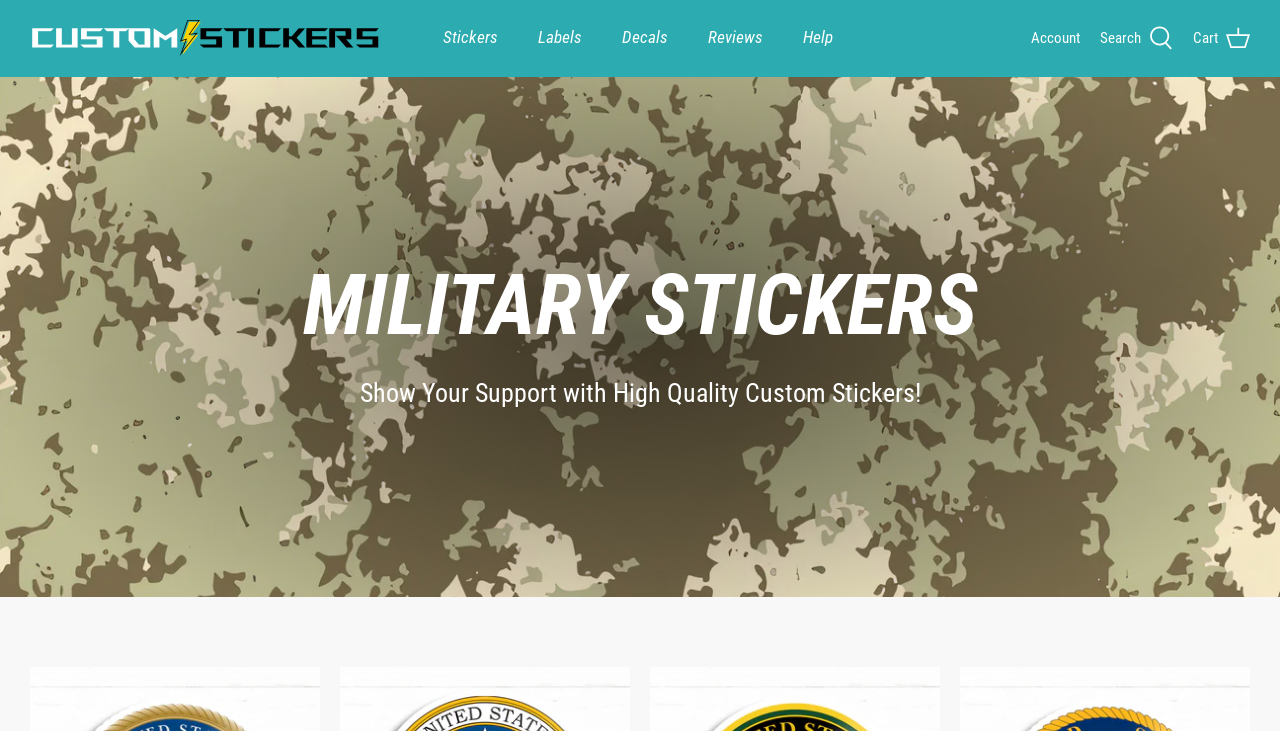Please determine the bounding box coordinates for the UI element described here. Use the format (top-left x, top-left y, bottom-right x, bottom-right y) with values bounded between 0 and 1: blood glucose levels

None